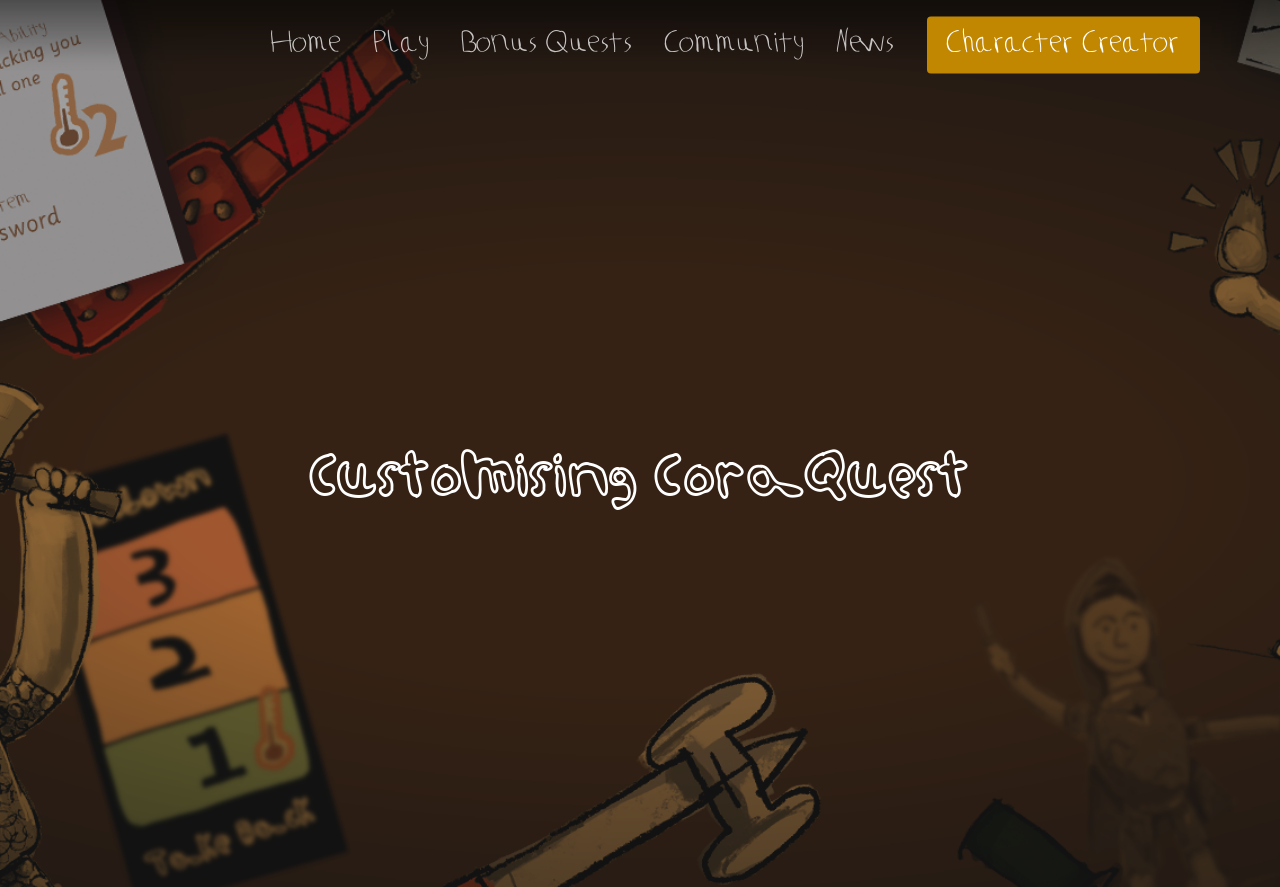Is the 'News' link located on the right side of the navigation bar?
Answer with a single word or phrase, using the screenshot for reference.

Yes